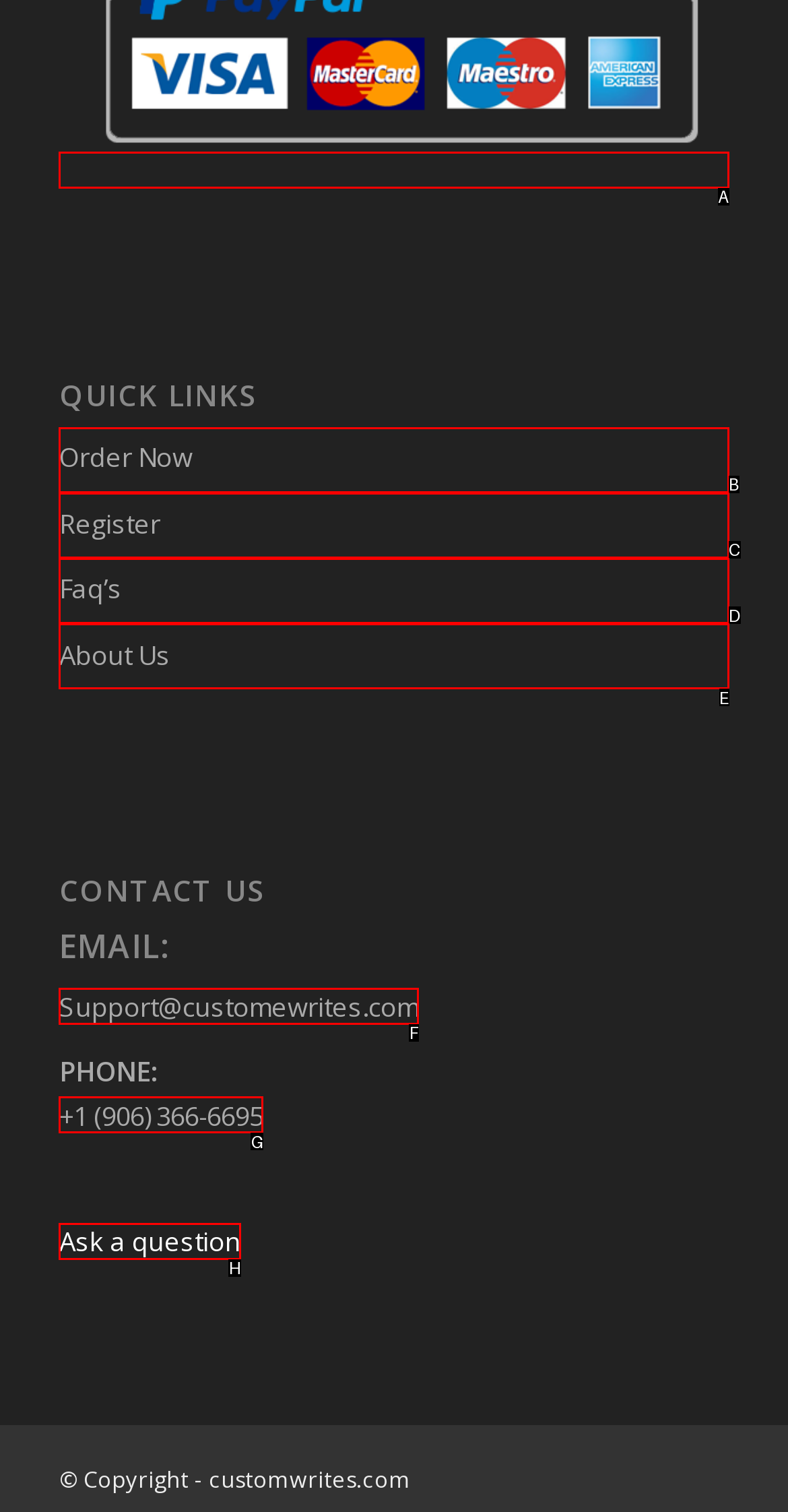Select the letter of the UI element that best matches: Faq’s
Answer with the letter of the correct option directly.

D